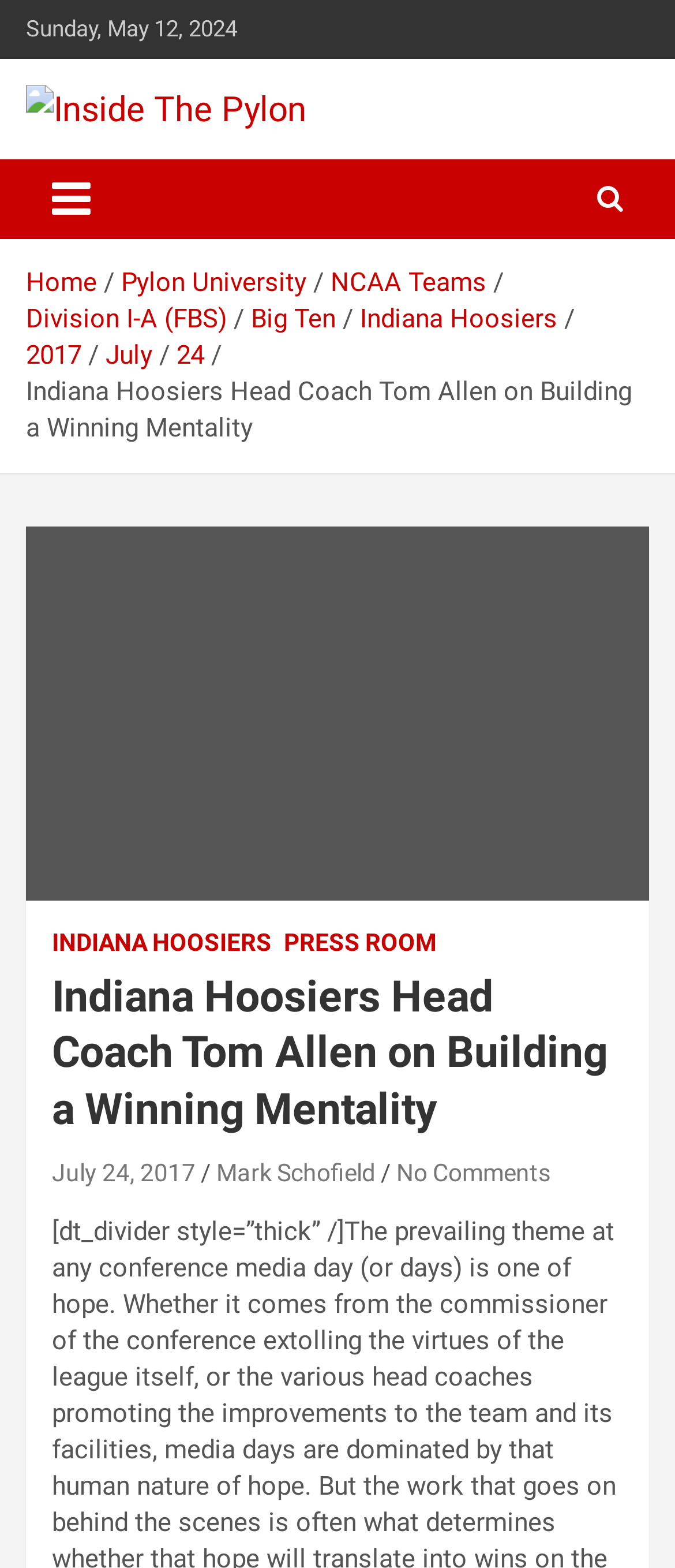Identify the bounding box coordinates of the part that should be clicked to carry out this instruction: "Click the 'Indiana Hoosiers' link".

[0.533, 0.194, 0.826, 0.213]